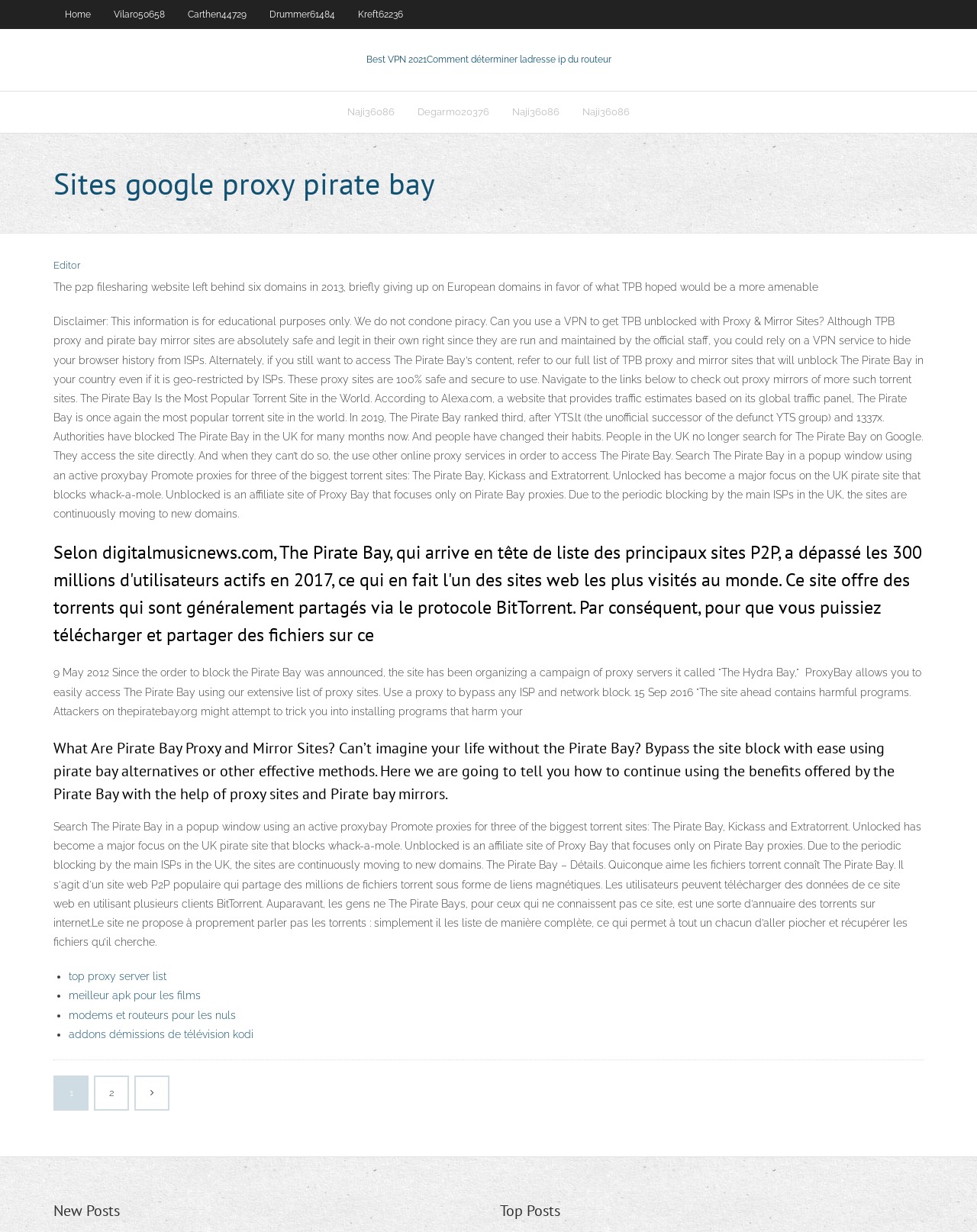Determine the main headline from the webpage and extract its text.

Sites google proxy pirate bay